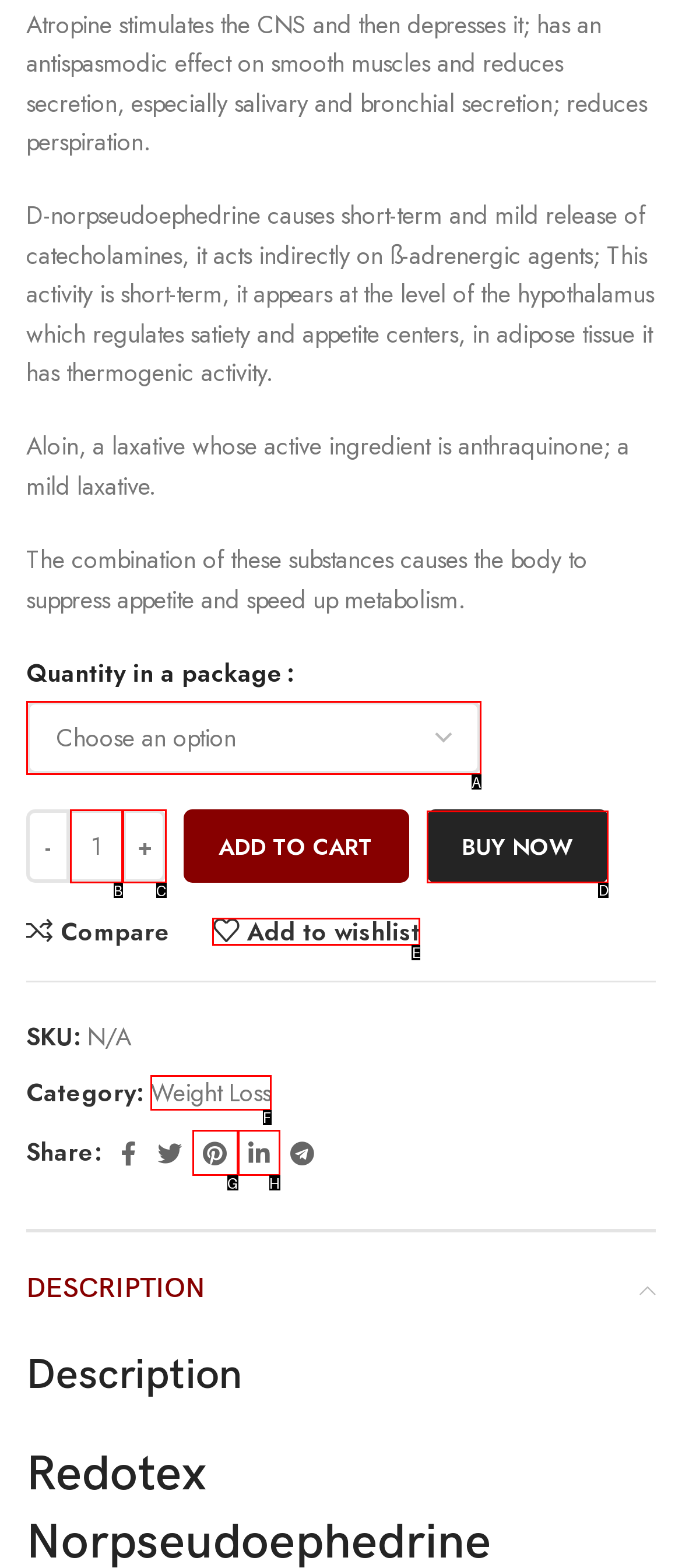Identify the letter of the UI element needed to carry out the task: Click the 'BUY NOW' button
Reply with the letter of the chosen option.

D